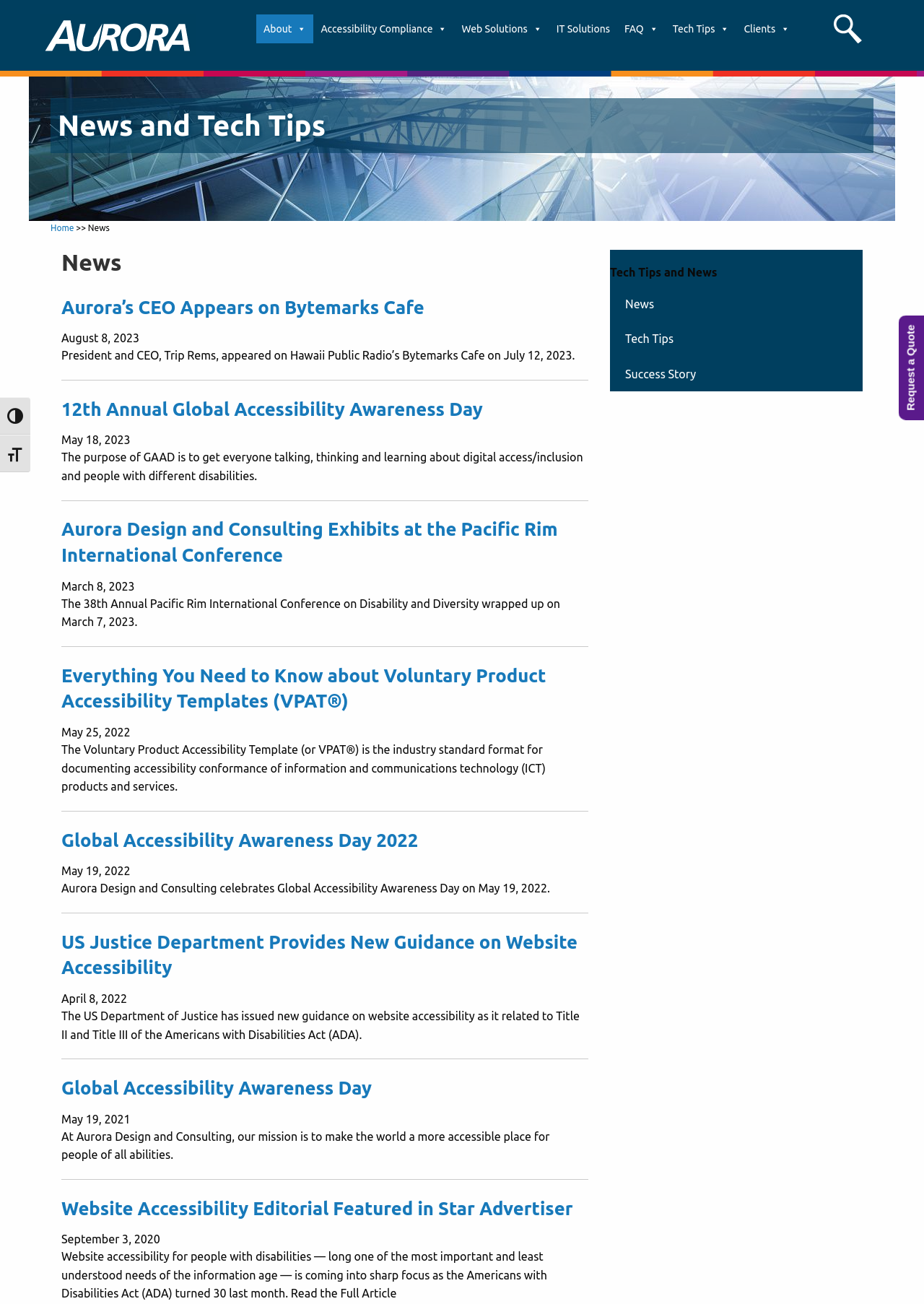Specify the bounding box coordinates (top-left x, top-left y, bottom-right x, bottom-right y) of the UI element in the screenshot that matches this description: Accessibility Compliance

[0.339, 0.011, 0.492, 0.033]